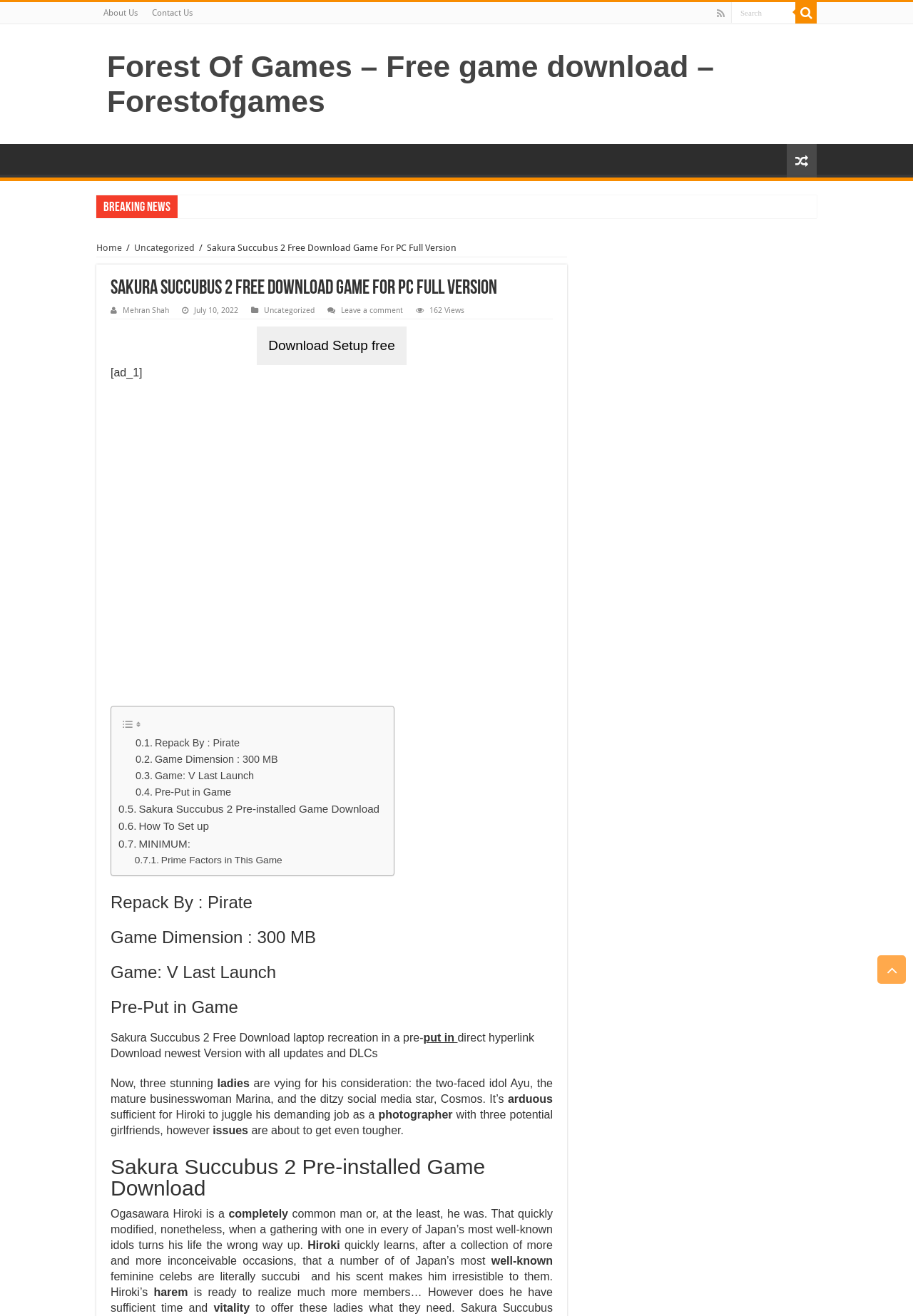Specify the bounding box coordinates of the element's region that should be clicked to achieve the following instruction: "Search for a game". The bounding box coordinates consist of four float numbers between 0 and 1, in the format [left, top, right, bottom].

[0.801, 0.002, 0.871, 0.017]